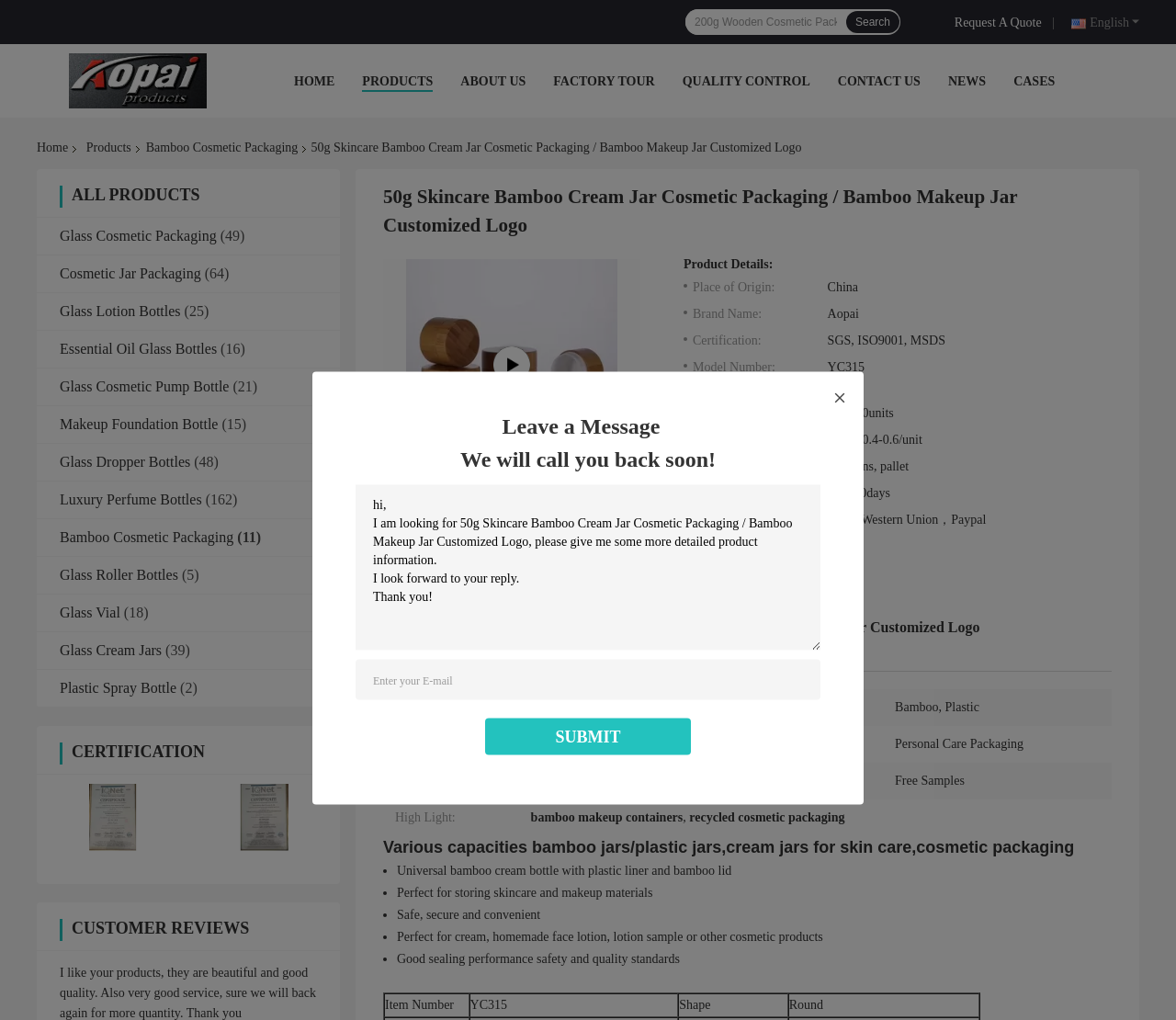Given the description Glass Cosmetic Pump Bottle, predict the bounding box coordinates of the UI element. Ensure the coordinates are in the format (top-left x, top-left y, bottom-right x, bottom-right y) and all values are between 0 and 1.

[0.051, 0.371, 0.195, 0.386]